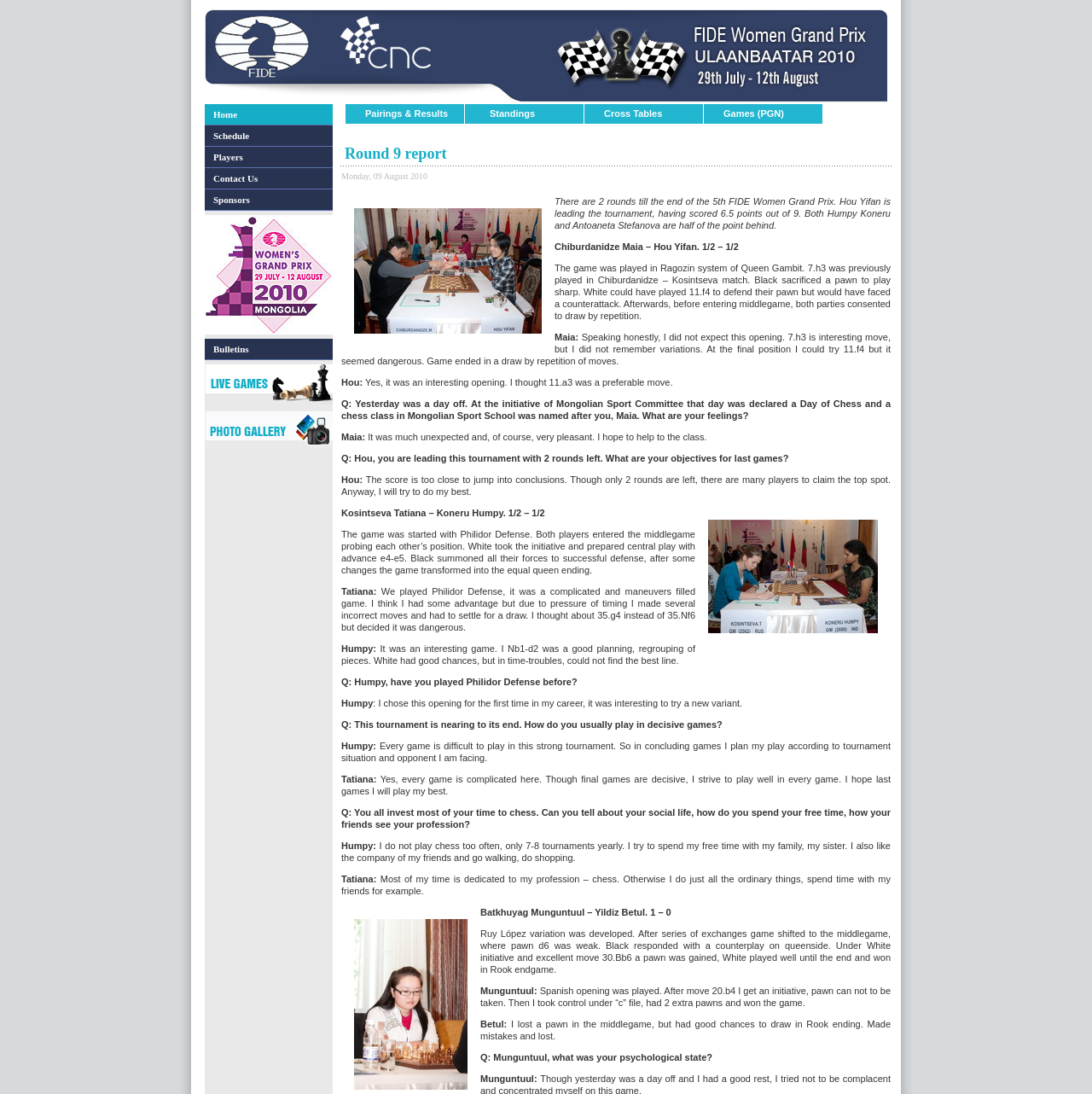Please identify the bounding box coordinates of the element's region that should be clicked to execute the following instruction: "Check the Bulletins link". The bounding box coordinates must be four float numbers between 0 and 1, i.e., [left, top, right, bottom].

[0.188, 0.31, 0.305, 0.329]